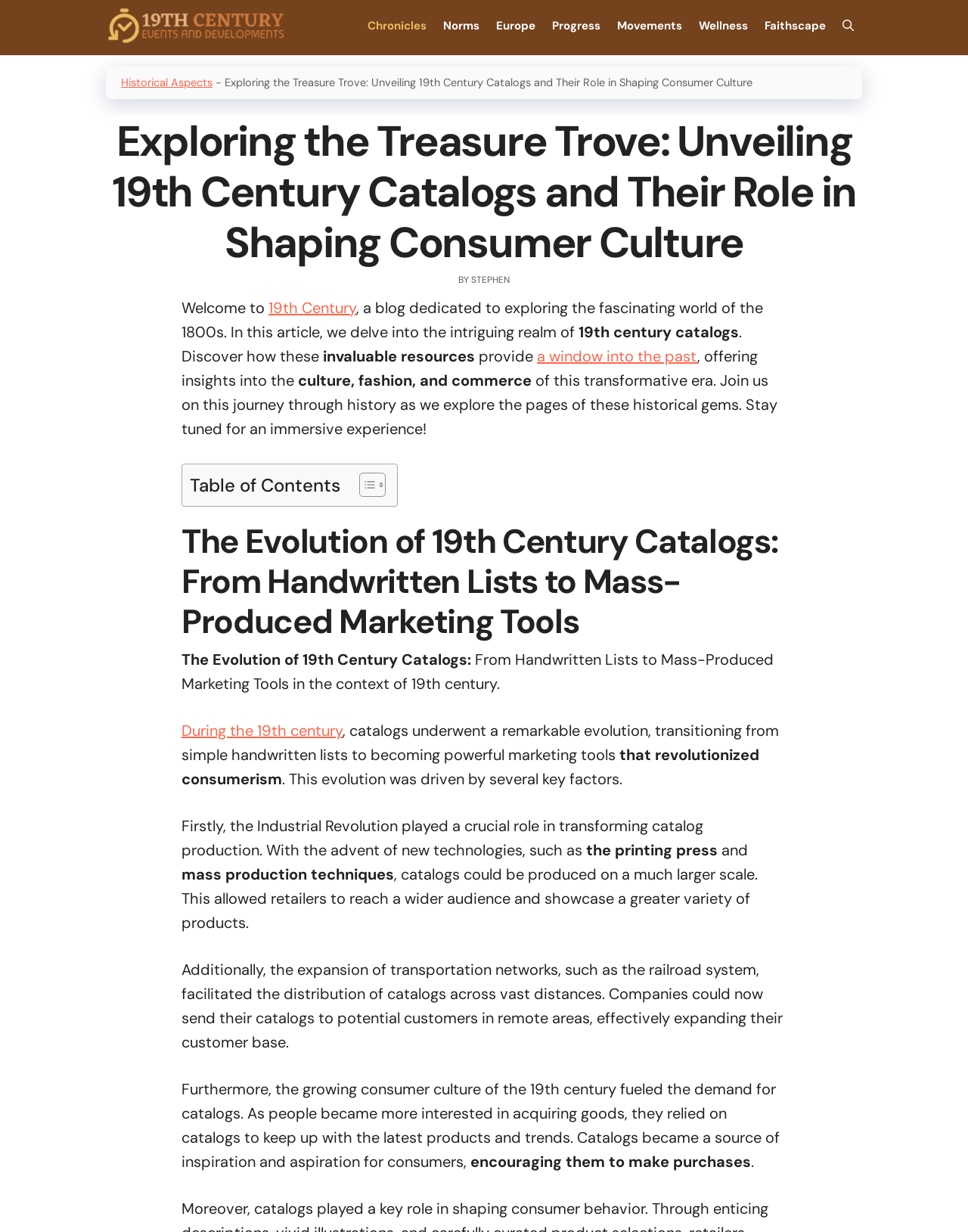What facilitated the distribution of catalogs across vast distances?
Please answer the question with a detailed and comprehensive explanation.

The webpage content explains that the expansion of transportation networks, such as the railroad system, facilitated the distribution of catalogs across vast distances, enabling companies to send their catalogs to potential customers in remote areas and effectively expanding their customer base.